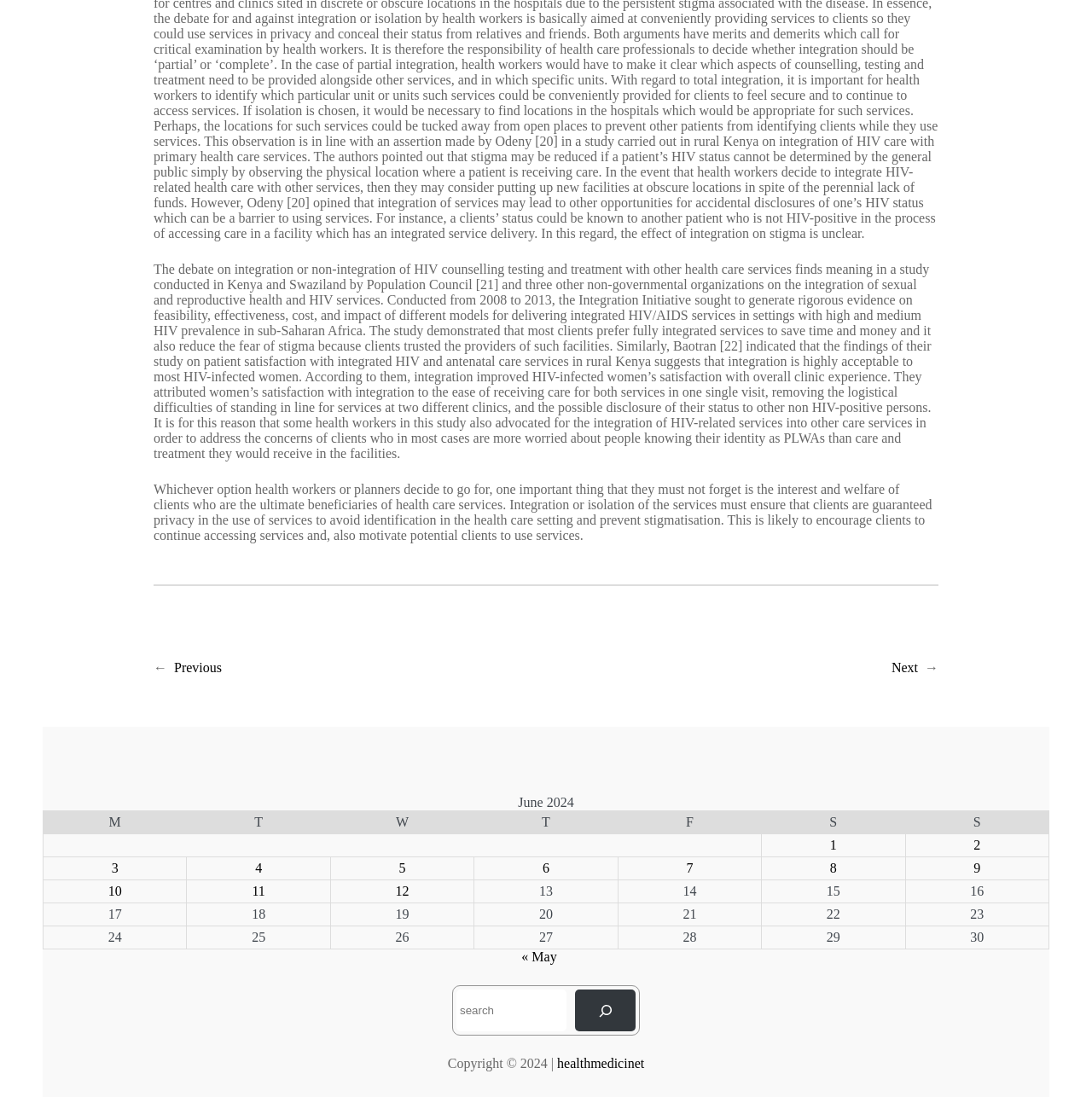What is the date range of the posts listed in the table?
Answer with a single word or phrase by referring to the visual content.

June 1-30, 2024